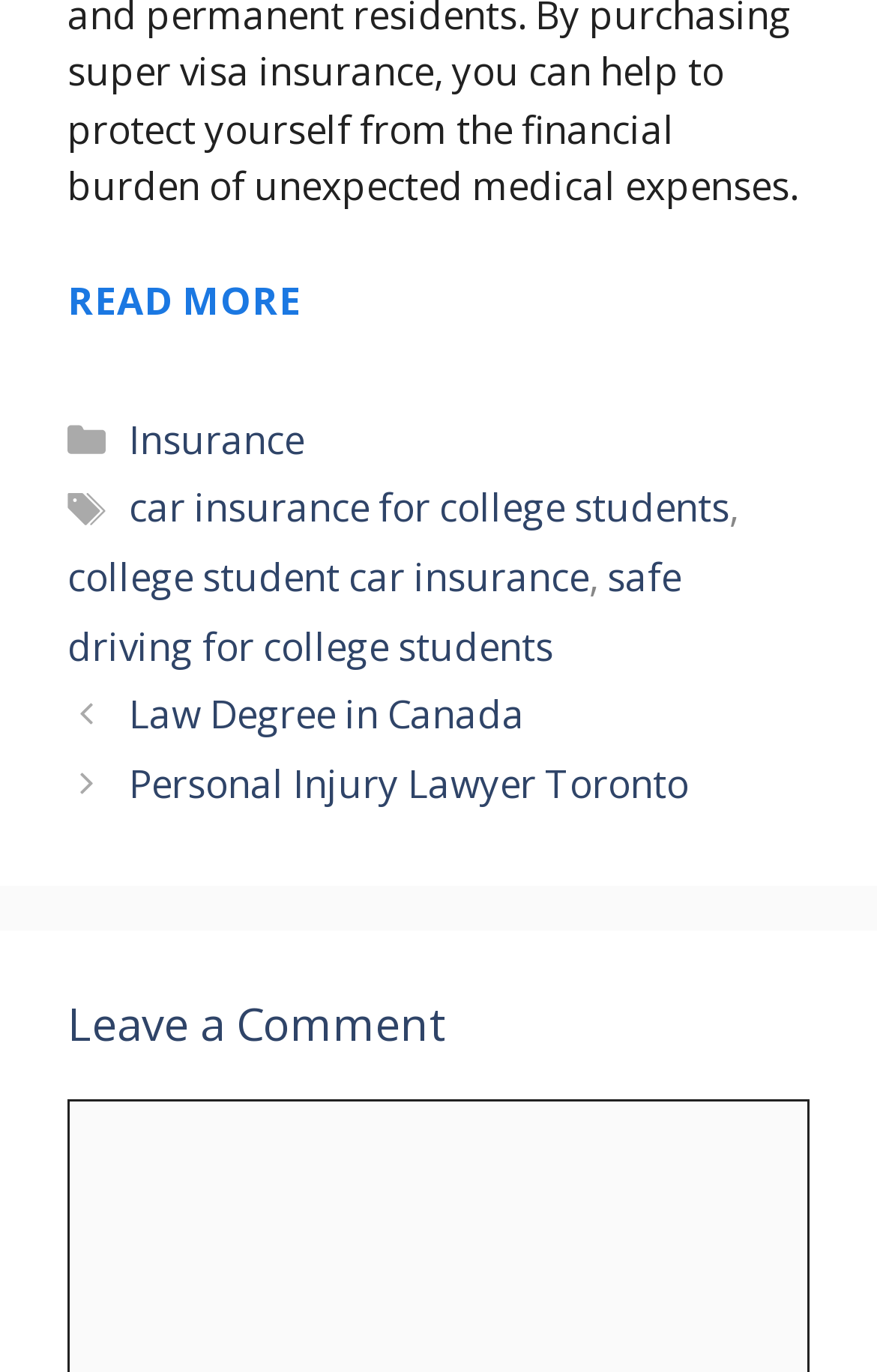How many tags are listed for the current post?
Give a single word or phrase as your answer by examining the image.

3